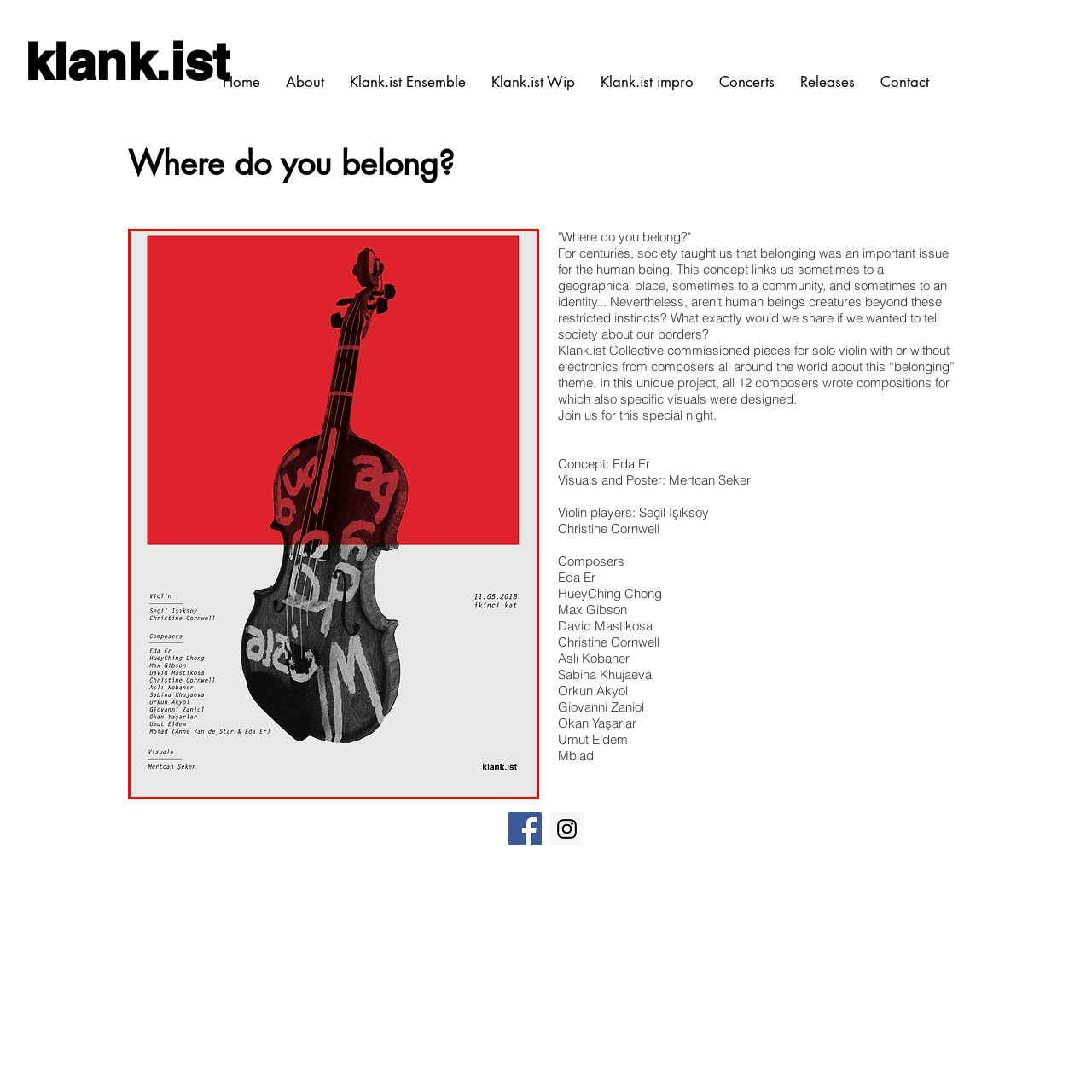Inspect the section highlighted in the red box, How many violinists are performing at the event? 
Answer using a single word or phrase.

Two